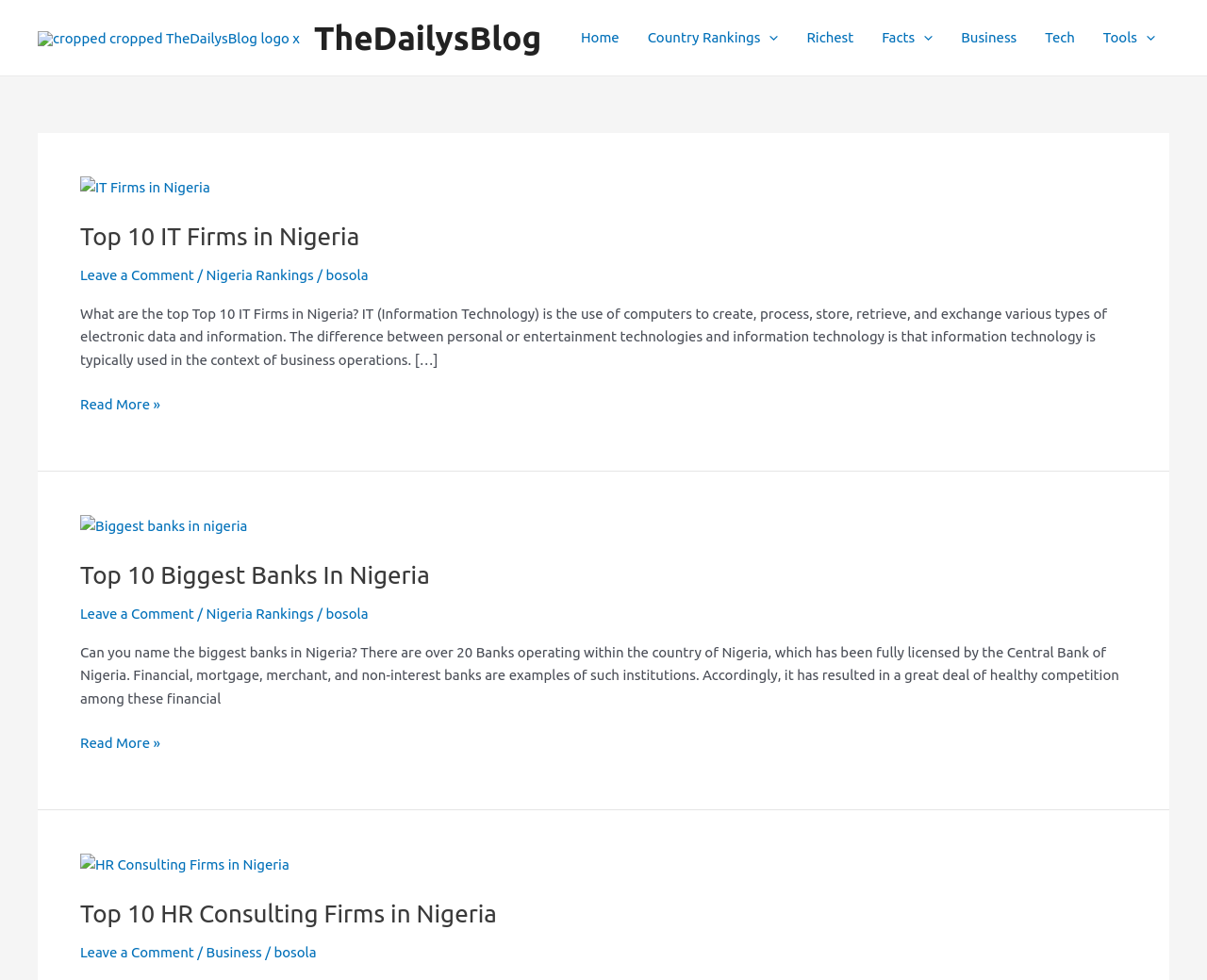Can you specify the bounding box coordinates for the region that should be clicked to fulfill this instruction: "Click the Home link".

[0.47, 0.0, 0.525, 0.077]